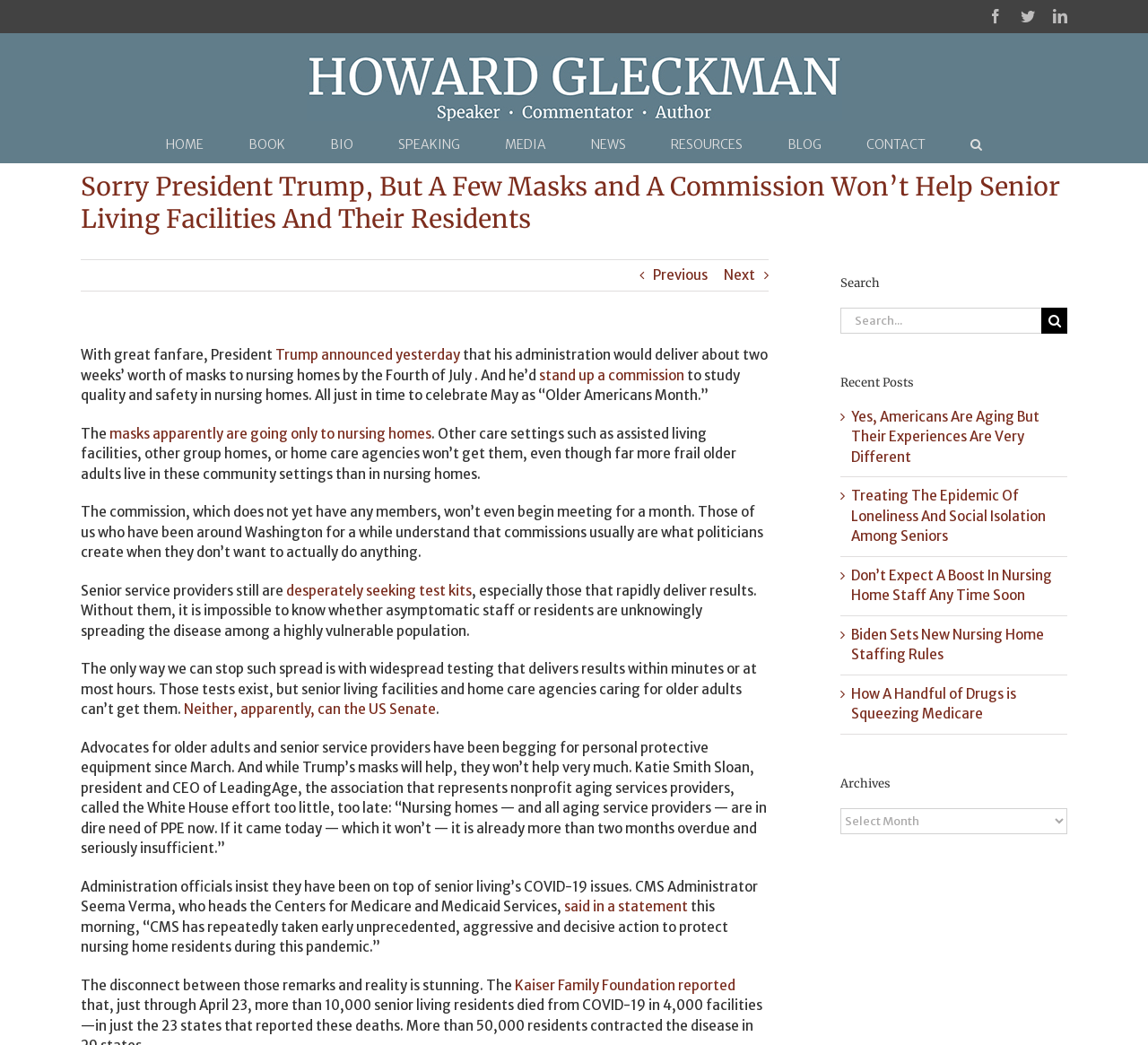Identify the bounding box coordinates for the UI element mentioned here: "Pyros". Provide the coordinates as four float values between 0 and 1, i.e., [left, top, right, bottom].

None